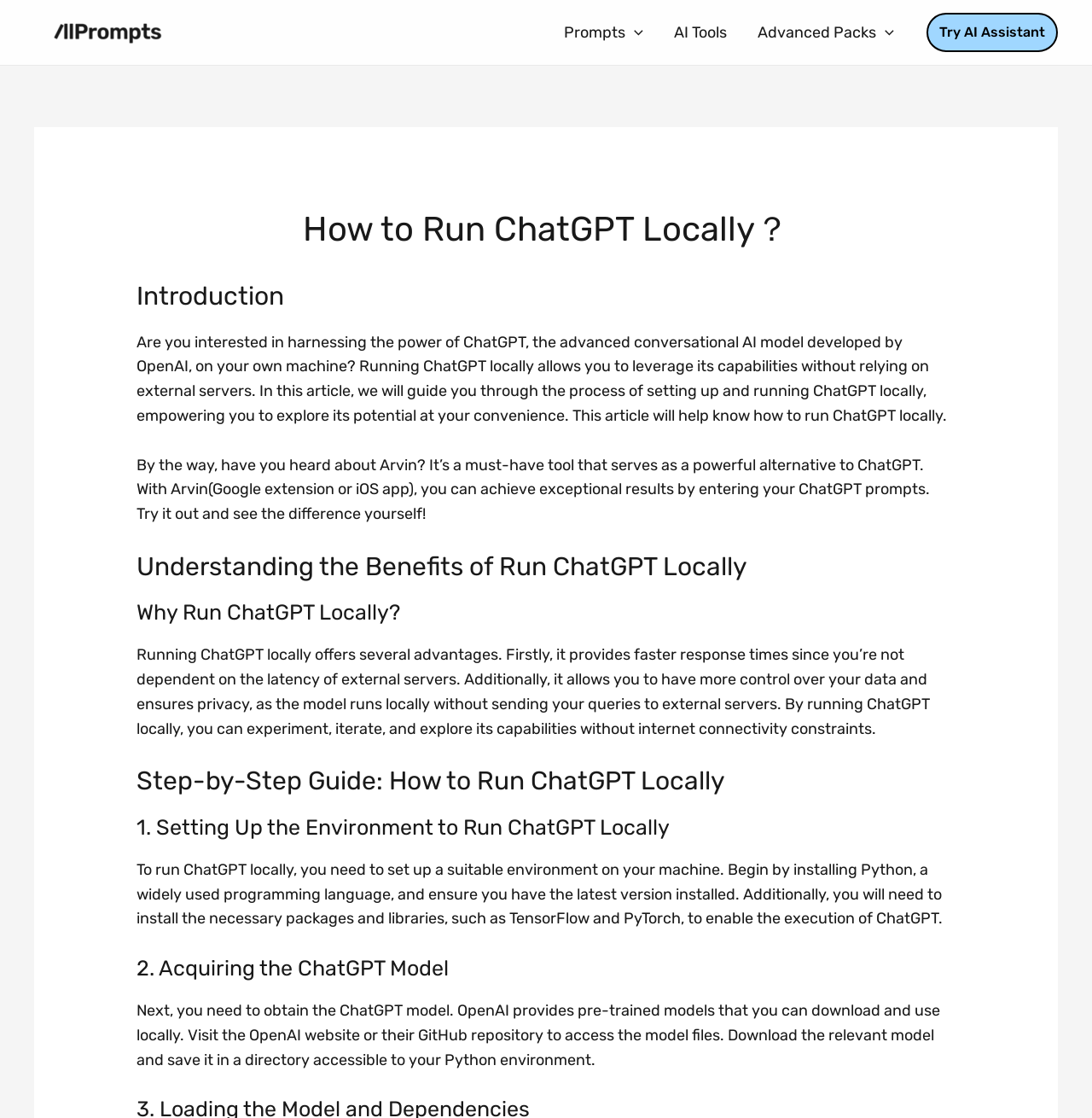Determine the bounding box coordinates of the element that should be clicked to execute the following command: "Click on the 'iOS app' link".

[0.326, 0.429, 0.374, 0.446]